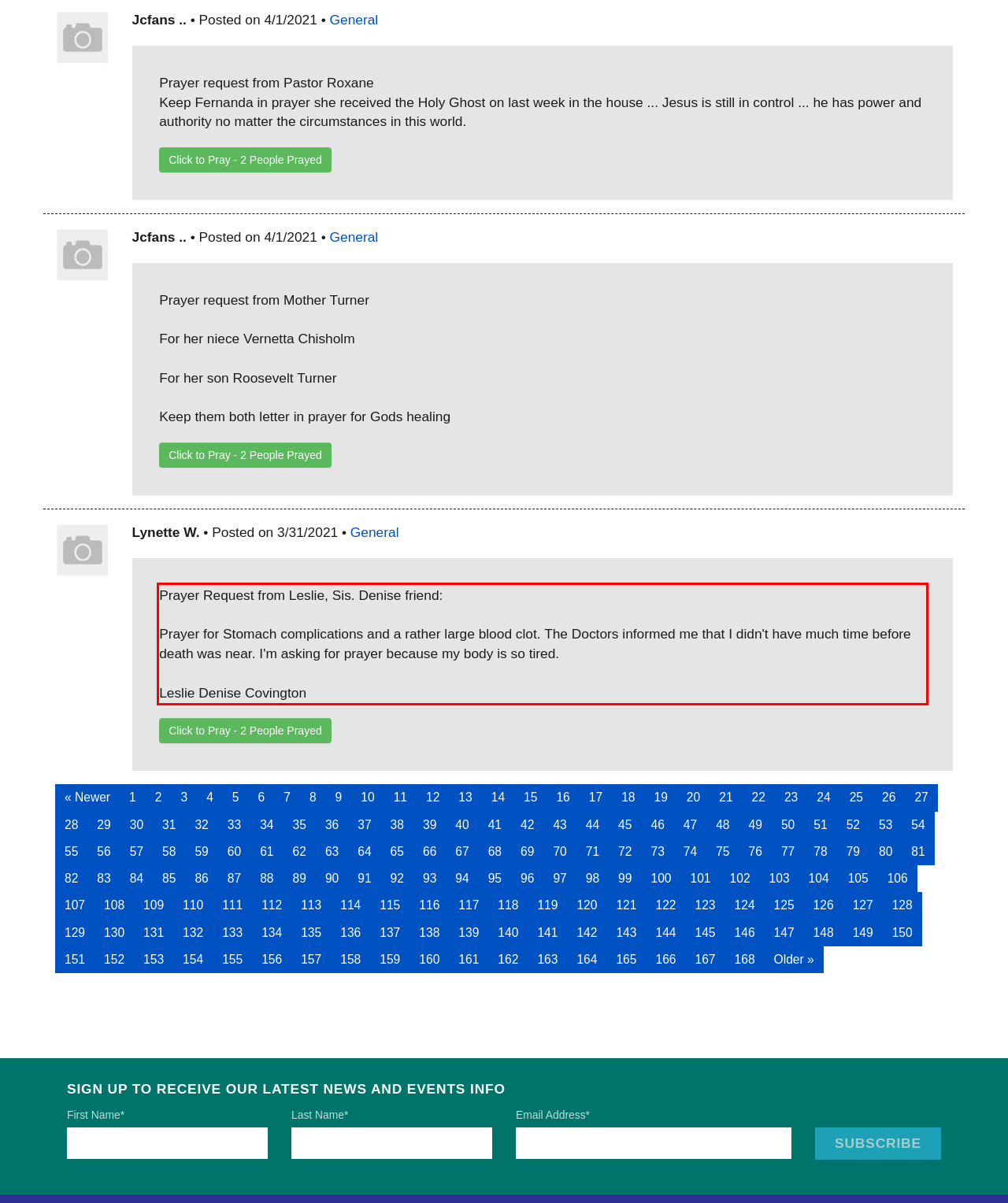There is a screenshot of a webpage with a red bounding box around a UI element. Please use OCR to extract the text within the red bounding box.

Prayer Request from Leslie, Sis. Denise friend: Prayer for Stomach complications and a rather large blood clot. The Doctors informed me that I didn't have much time before death was near. I'm asking for prayer because my body is so tired. Leslie Denise Covington